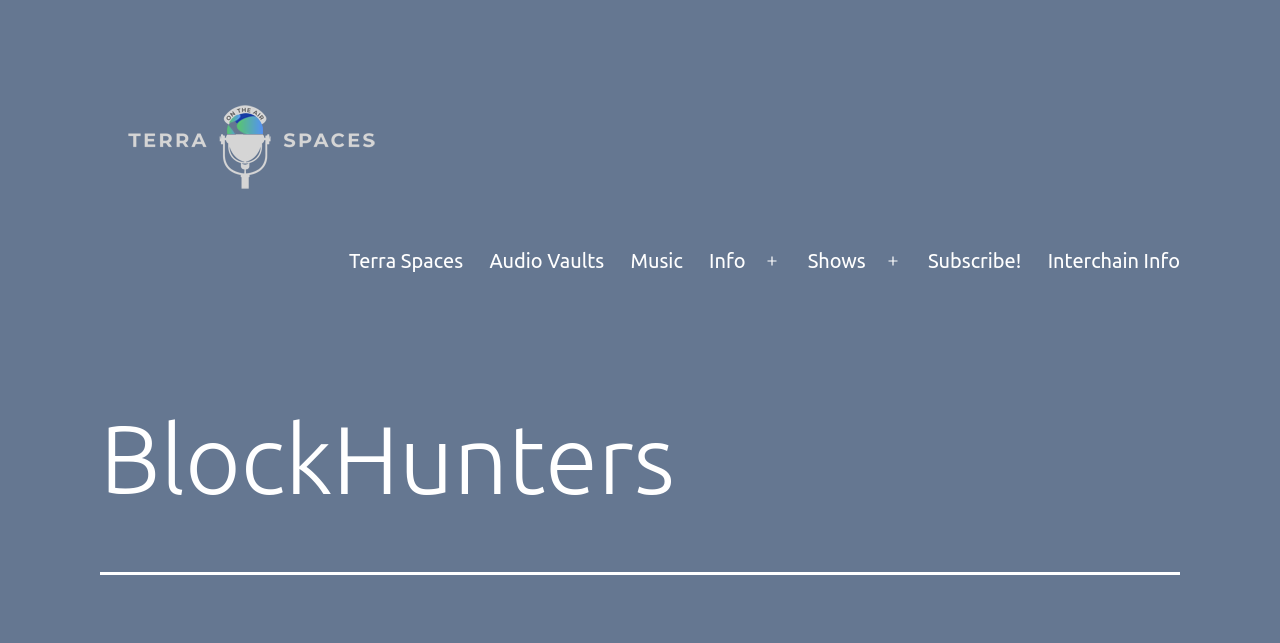What is the tag of the current page?
Carefully examine the image and provide a detailed answer to the question.

I looked at the header section and found the heading 'Tag: BlockHunters', which indicates that the tag of the current page is 'BlockHunters'.